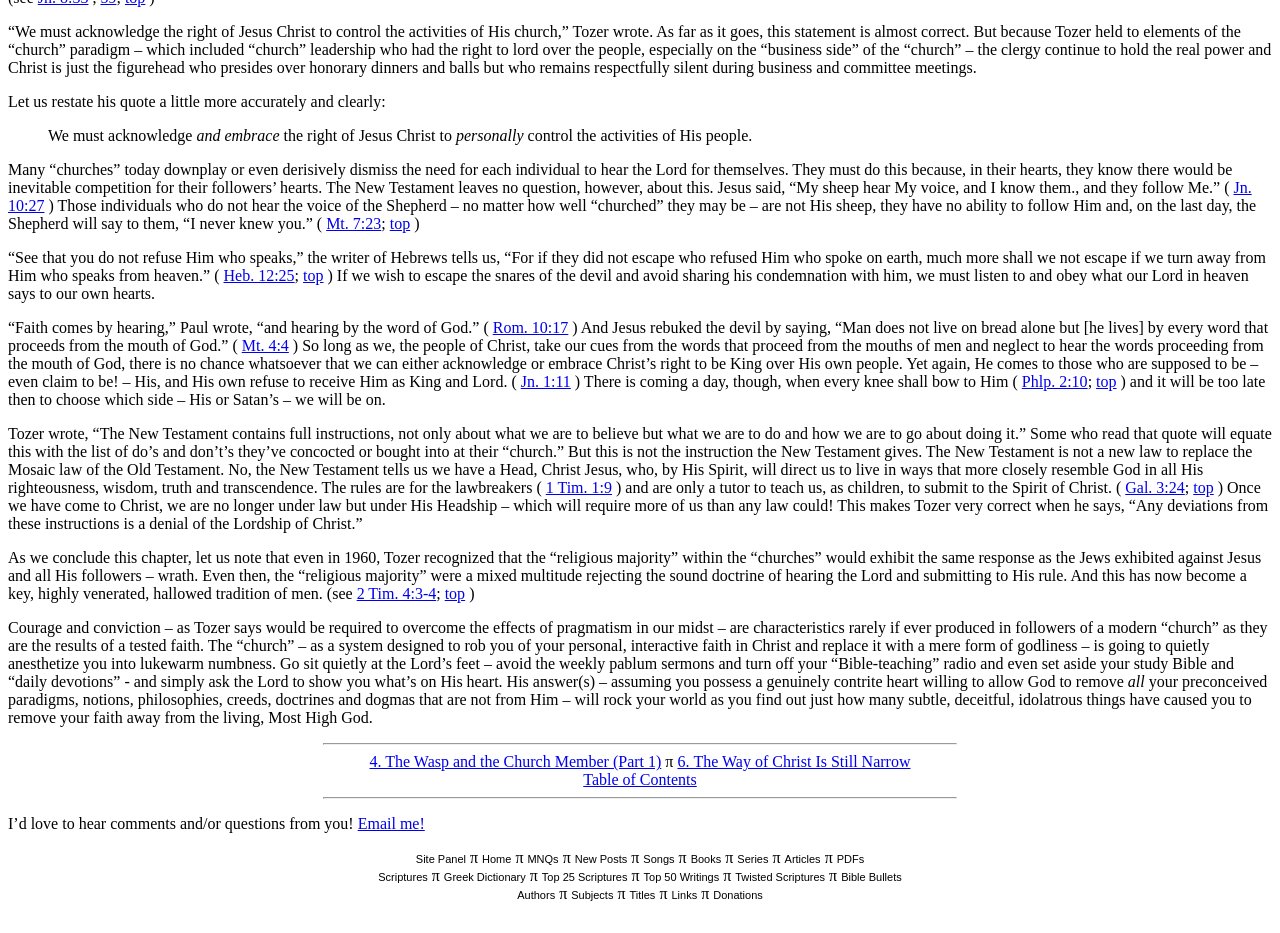Using the format (top-left x, top-left y, bottom-right x, bottom-right y), provide the bounding box coordinates for the described UI element. All values should be floating point numbers between 0 and 1: Authors

[0.404, 0.953, 0.434, 0.966]